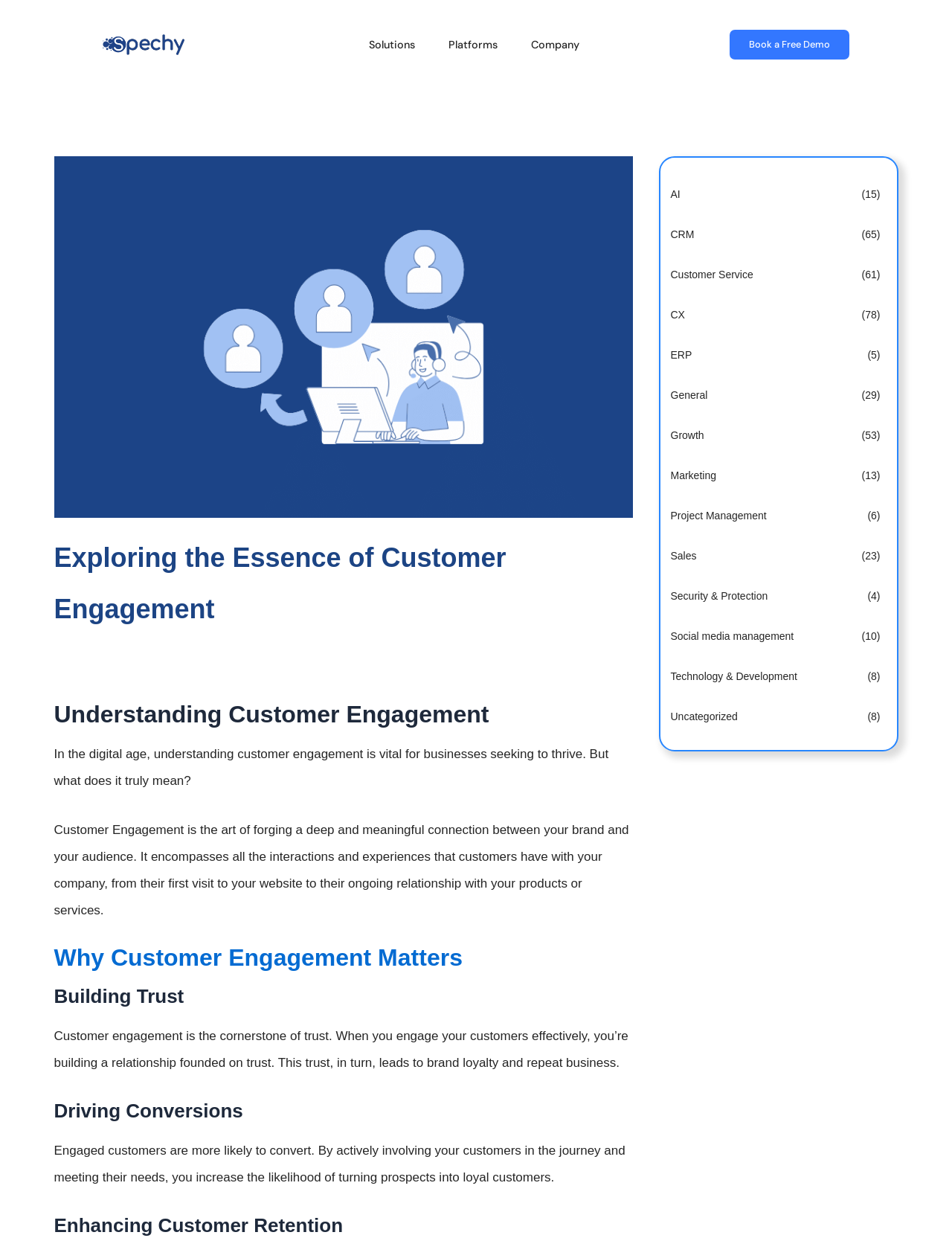Please find the bounding box coordinates of the element that needs to be clicked to perform the following instruction: "Toggle the Solutions menu". The bounding box coordinates should be four float numbers between 0 and 1, represented as [left, top, right, bottom].

[0.372, 0.021, 0.455, 0.051]